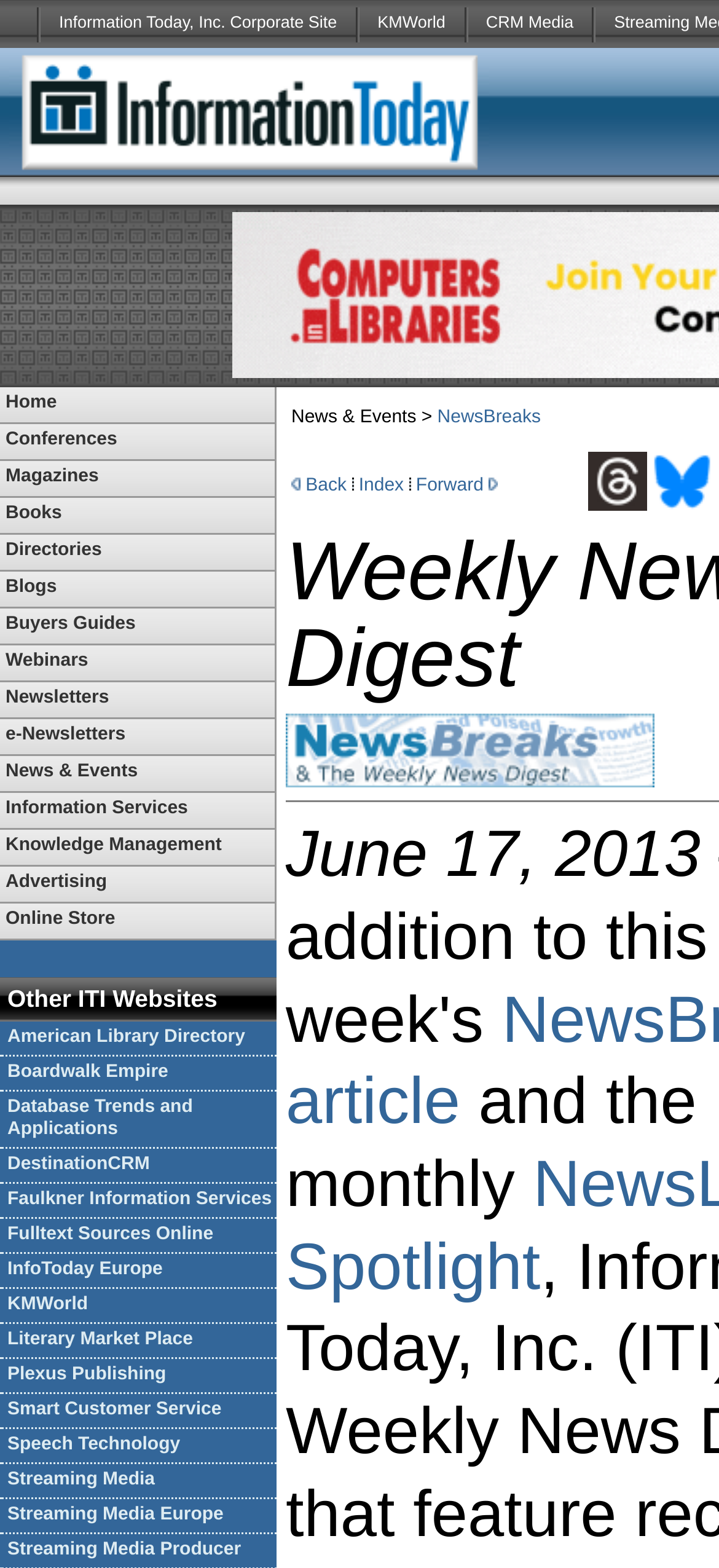Can you find the bounding box coordinates for the element to click on to achieve the instruction: "Click on Threads"?

[0.817, 0.312, 0.908, 0.329]